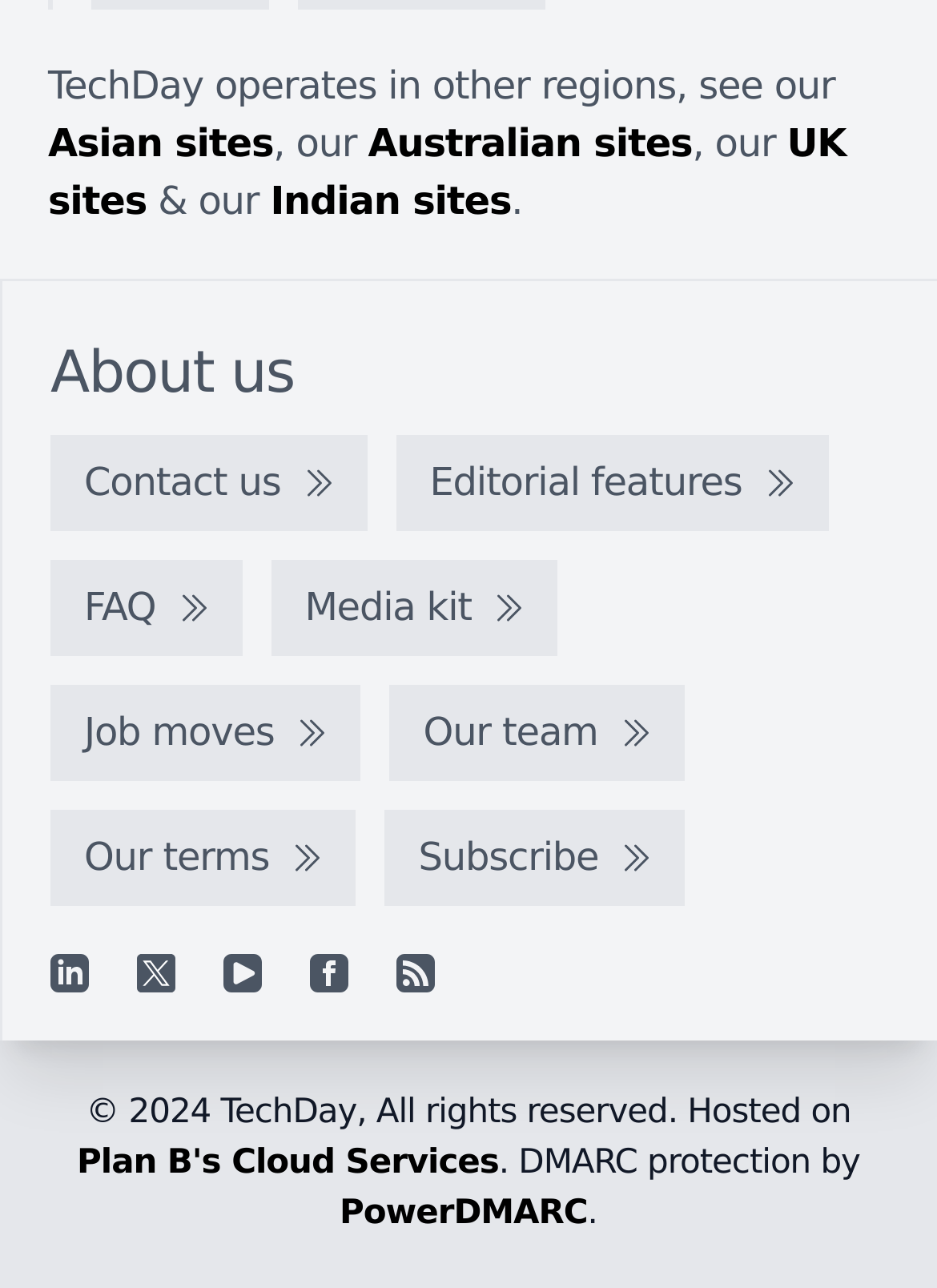Please specify the bounding box coordinates in the format (top-left x, top-left y, bottom-right x, bottom-right y), with all values as floating point numbers between 0 and 1. Identify the bounding box of the UI element described by: Plan B's Cloud Services

[0.082, 0.889, 0.532, 0.919]